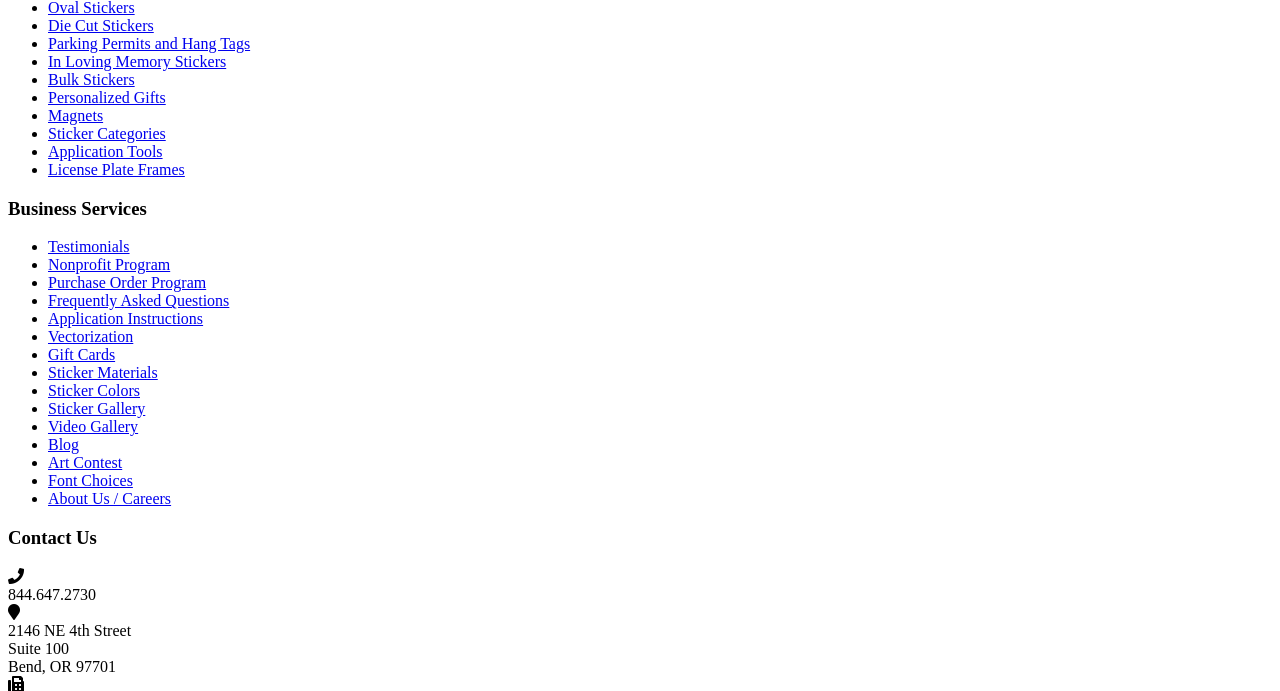Utilize the details in the image to thoroughly answer the following question: What is the second business service?

The second business service is 'Nonprofit Program' which is the second link in the list of business services on the webpage, under the 'Business Services' heading.